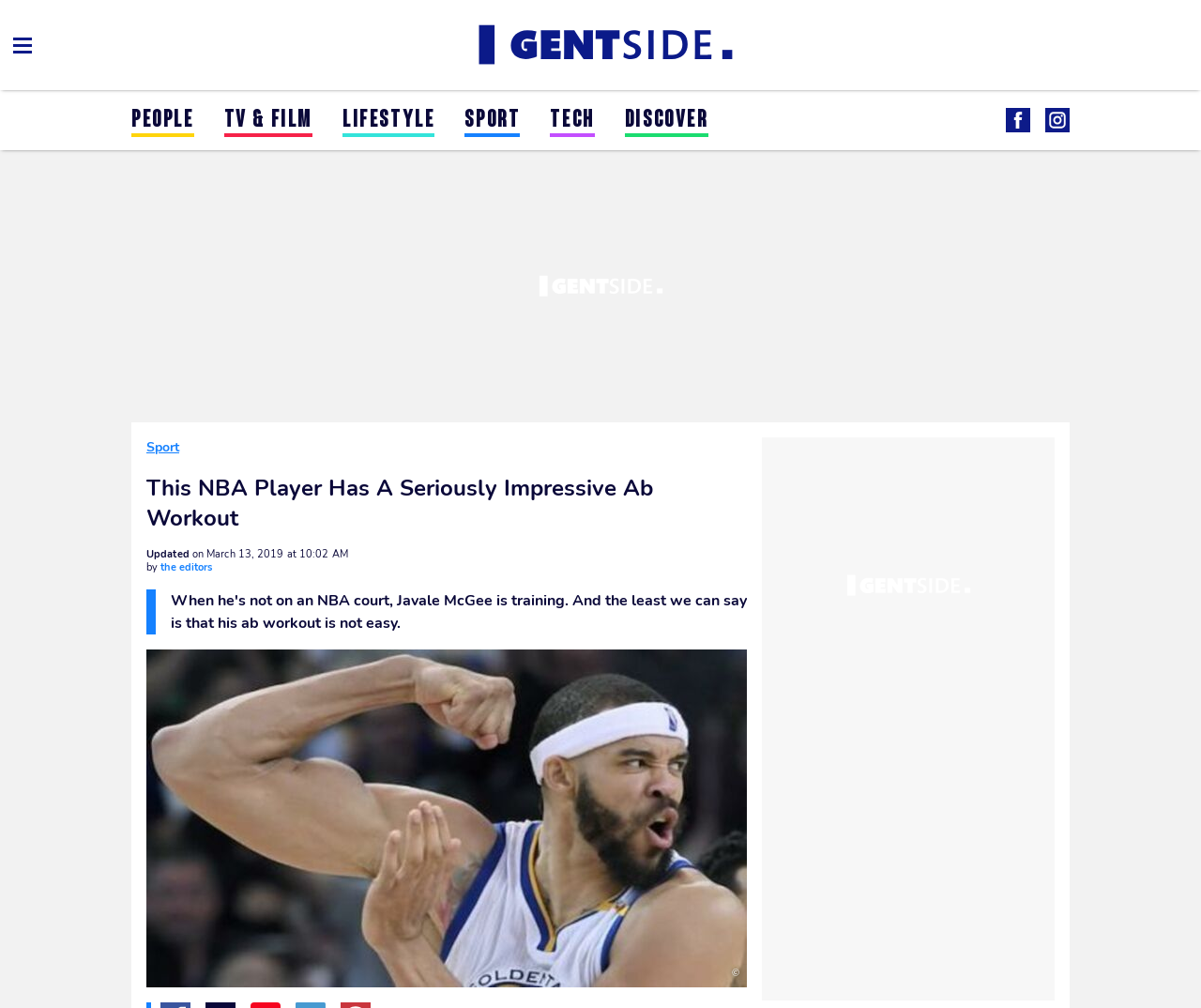What is the name of the NBA player?
Give a one-word or short-phrase answer derived from the screenshot.

Javale McGee